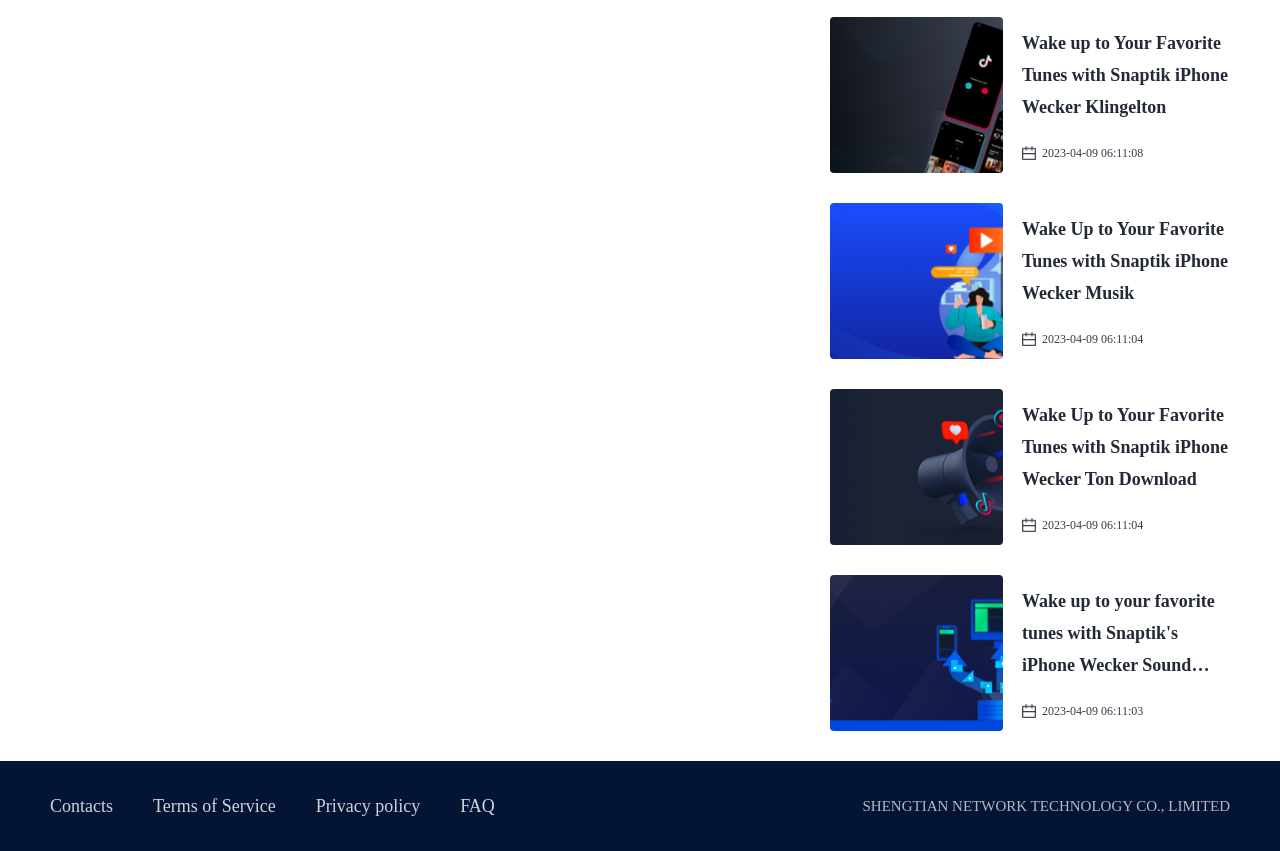Can you pinpoint the bounding box coordinates for the clickable element required for this instruction: "Click on Wake up to your favorite tunes with Snaptik's iPhone Wecker Sound Download"? The coordinates should be four float numbers between 0 and 1, i.e., [left, top, right, bottom].

[0.648, 0.676, 0.961, 0.859]